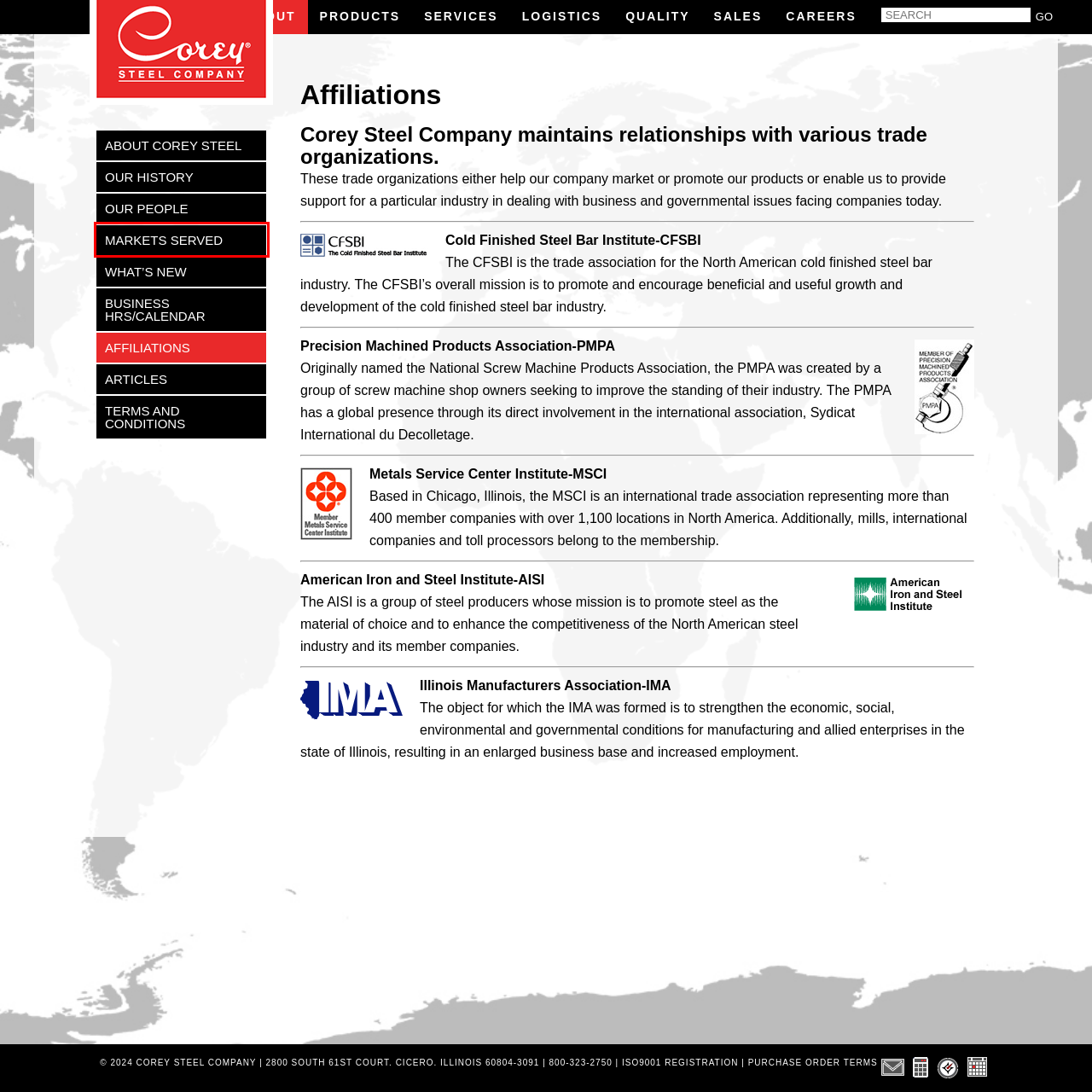Examine the screenshot of a webpage with a red bounding box around a UI element. Select the most accurate webpage description that corresponds to the new page after clicking the highlighted element. Here are the choices:
A. Logistics - Corey Steel
B. Markets Served - Corey Steel
C. Home - Corey Steel
D. Services - Corey Steel
E. Quality - Corey Steel
F. Our People - Corey Steel
G. Products - Corey Steel
H. What’s New - Corey Steel

B